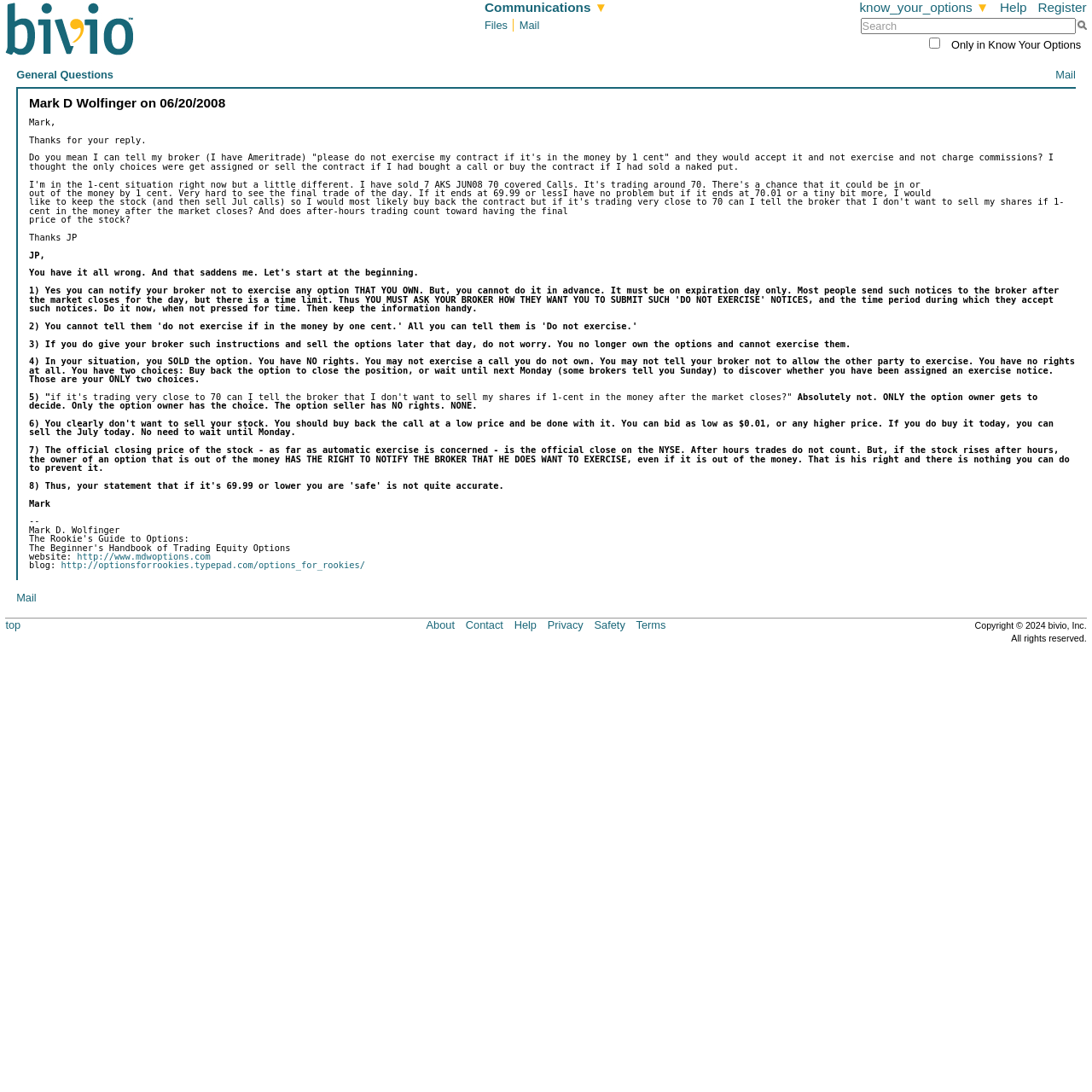Find the bounding box coordinates for the HTML element specified by: "Terms".

[0.582, 0.567, 0.61, 0.578]